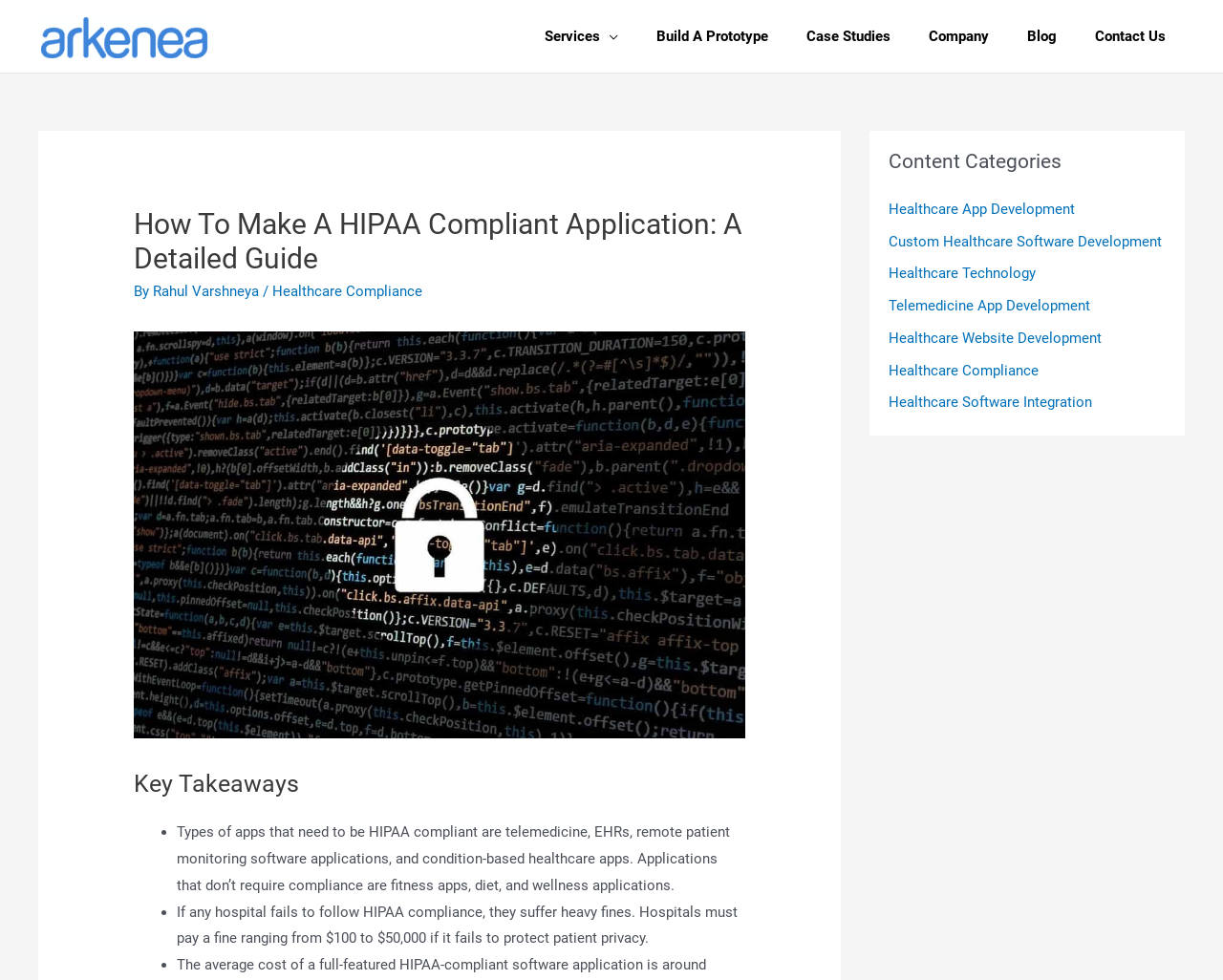Find the bounding box coordinates for the HTML element described as: "Healthcare Software Integration". The coordinates should consist of four float values between 0 and 1, i.e., [left, top, right, bottom].

[0.727, 0.402, 0.893, 0.419]